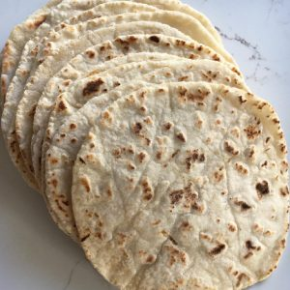Generate a detailed caption that describes the image.

The image showcases a stack of freshly made gluten-free flatbreads, presented on a clean, light-colored surface. Each flatbread has a slightly uneven, rustic appearance, with characteristic spots of golden-brown color indicating that they have been cooked to perfection. The round shapes and visible texture of the flatbreads suggest they are ready to be served alongside a variety of dishes, making them a versatile addition to any meal. These gluten-free flatbreads are part of the offerings associated with the "Wednesday Special" category, highlighting a focus on inclusive dining options for those seeking gluten-free alternatives.